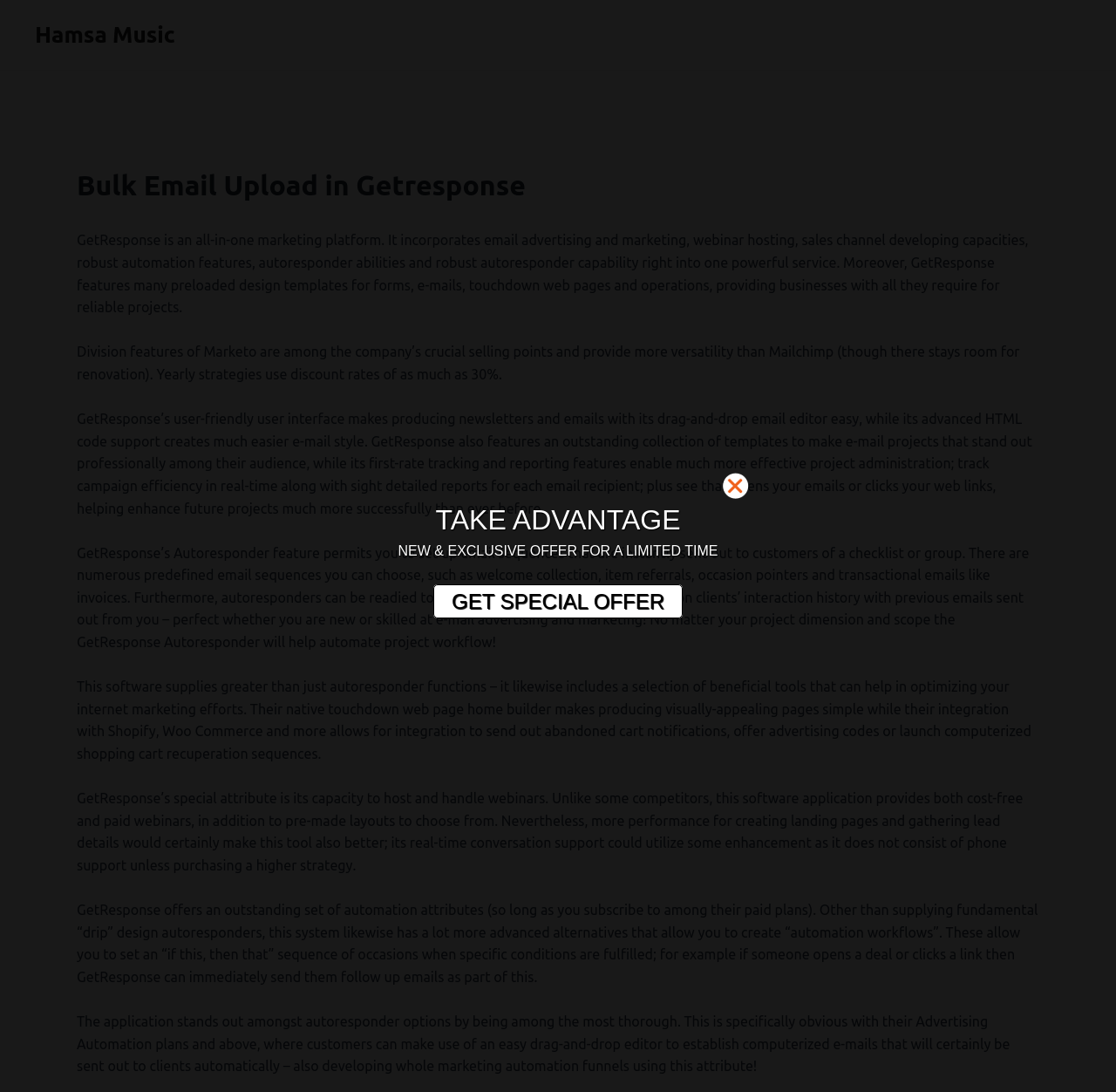Extract the bounding box coordinates of the UI element described: "Hamsa Music". Provide the coordinates in the format [left, top, right, bottom] with values ranging from 0 to 1.

[0.031, 0.02, 0.157, 0.043]